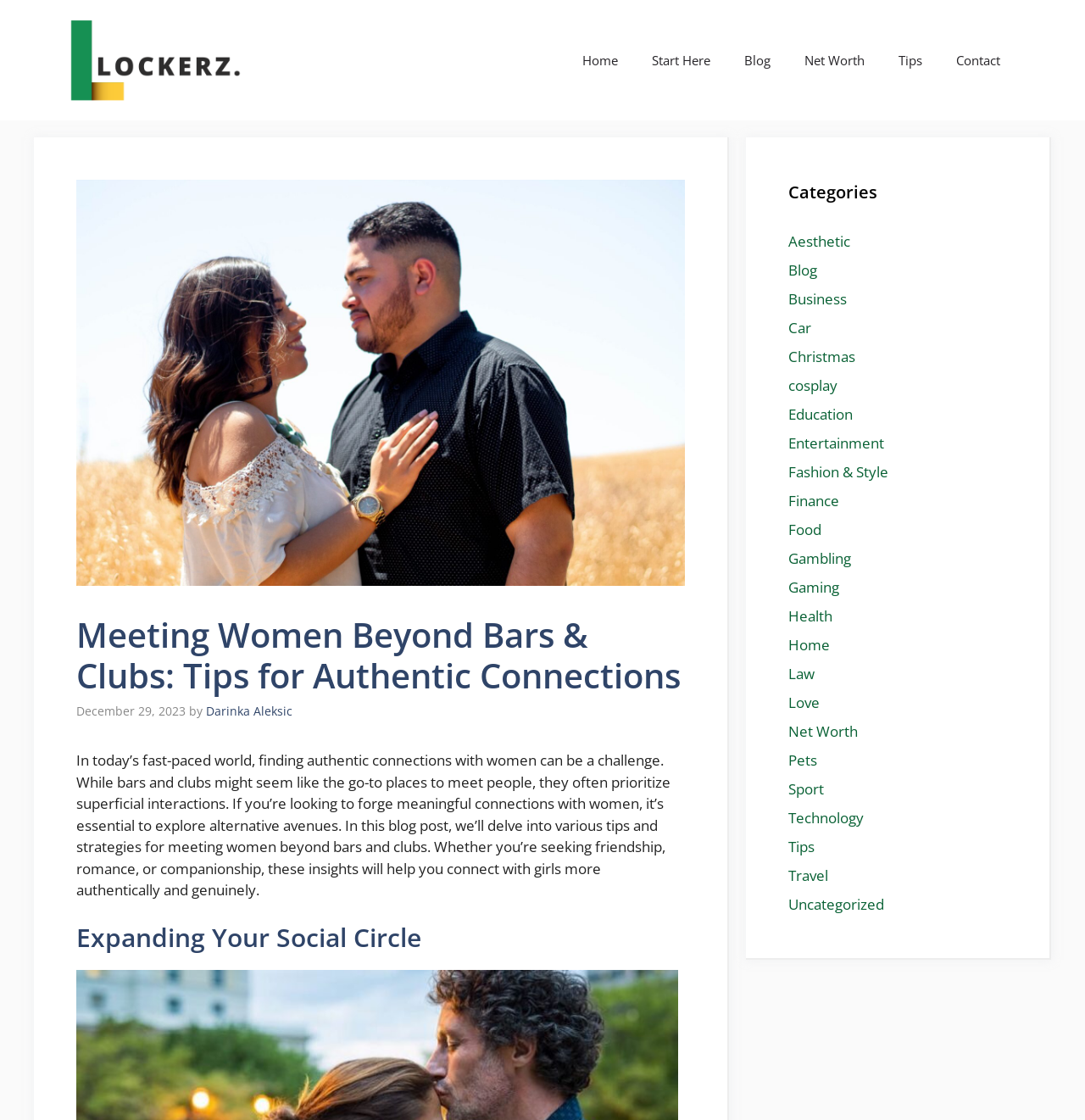Provide the bounding box coordinates, formatted as (top-left x, top-left y, bottom-right x, bottom-right y), with all values being floating point numbers between 0 and 1. Identify the bounding box of the UI element that matches the description: Pick-upSearch country

None